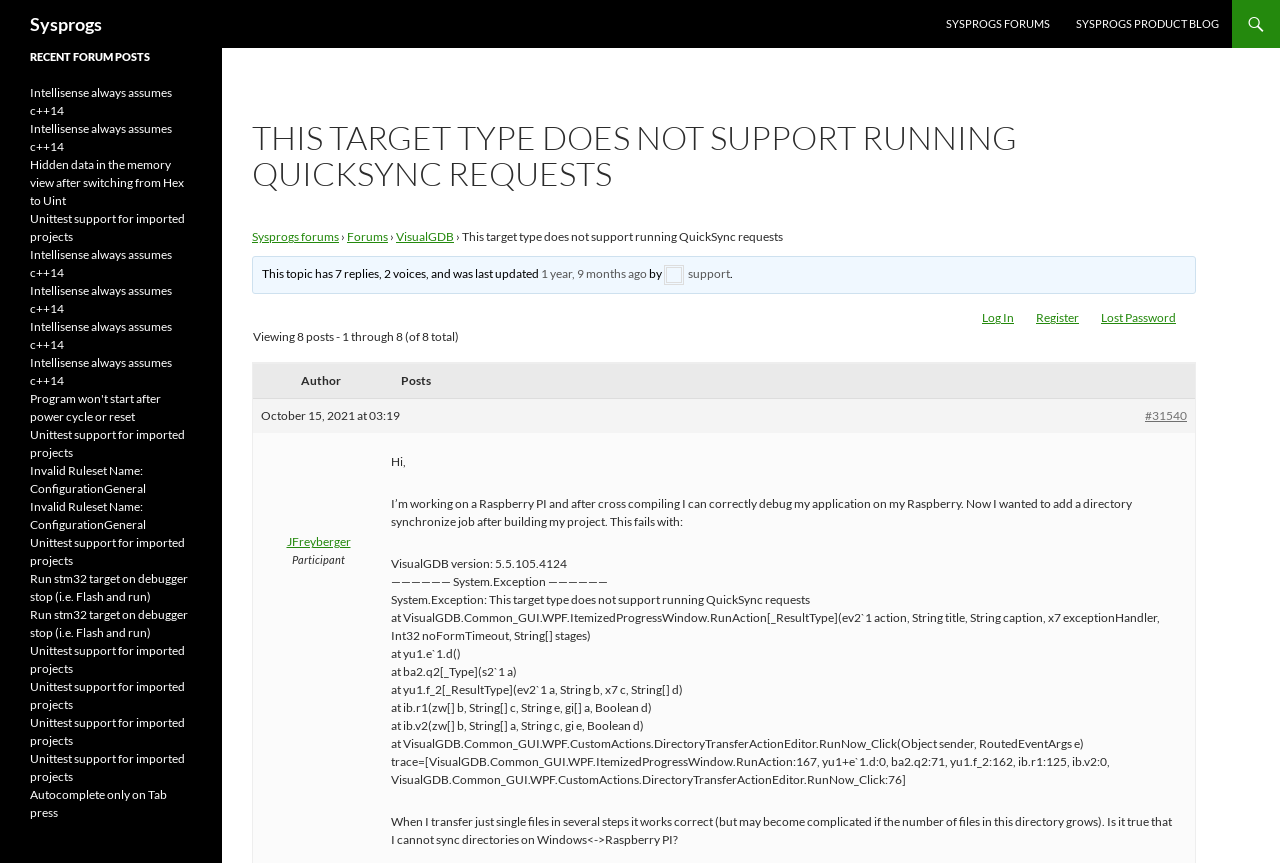Please predict the bounding box coordinates of the element's region where a click is necessary to complete the following instruction: "Switch to dark mode". The coordinates should be represented by four float numbers between 0 and 1, i.e., [left, top, right, bottom].

None